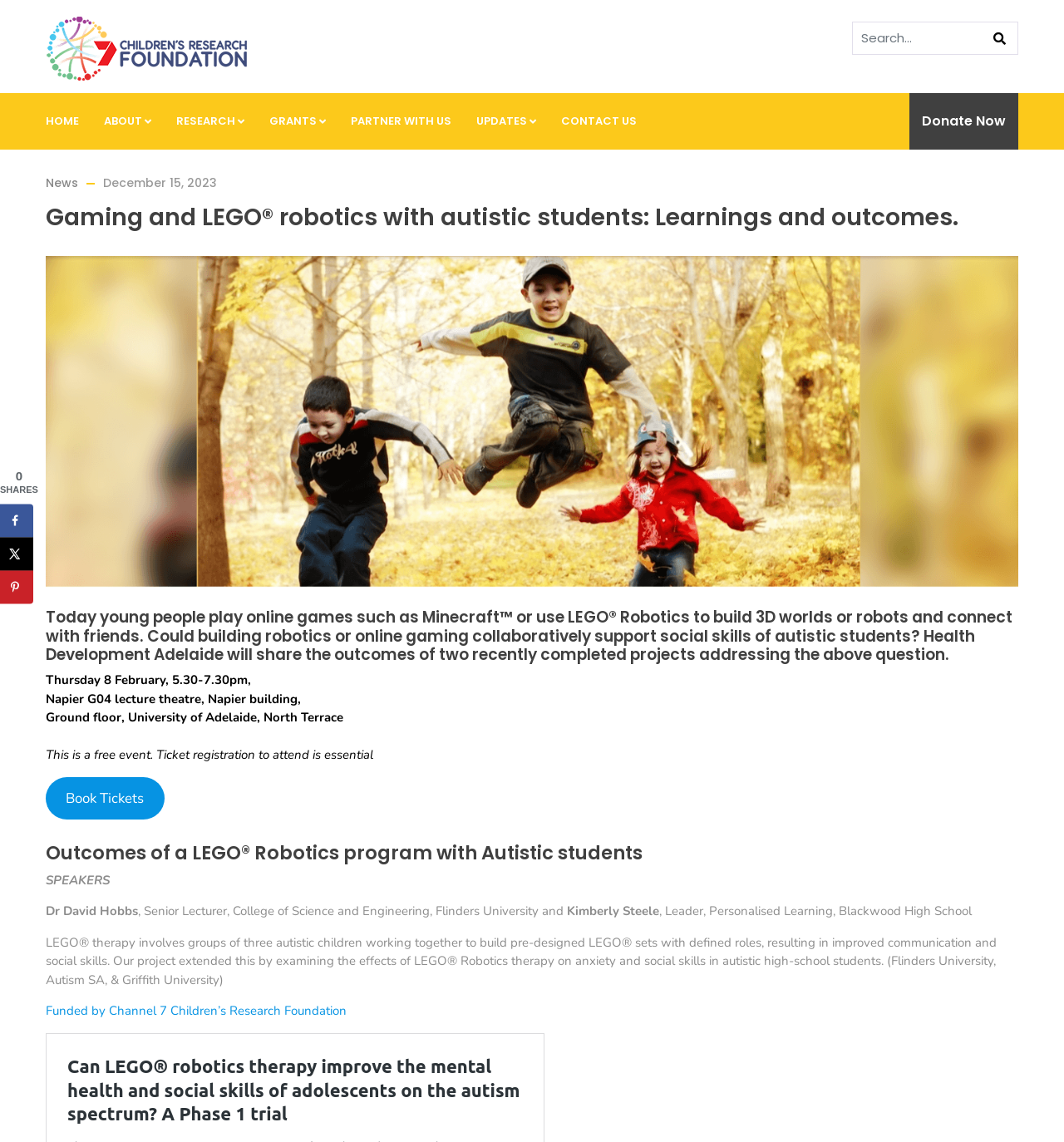What is the topic of the event on February 8? Observe the screenshot and provide a one-word or short phrase answer.

Gaming and LEGO robotics with autistic students